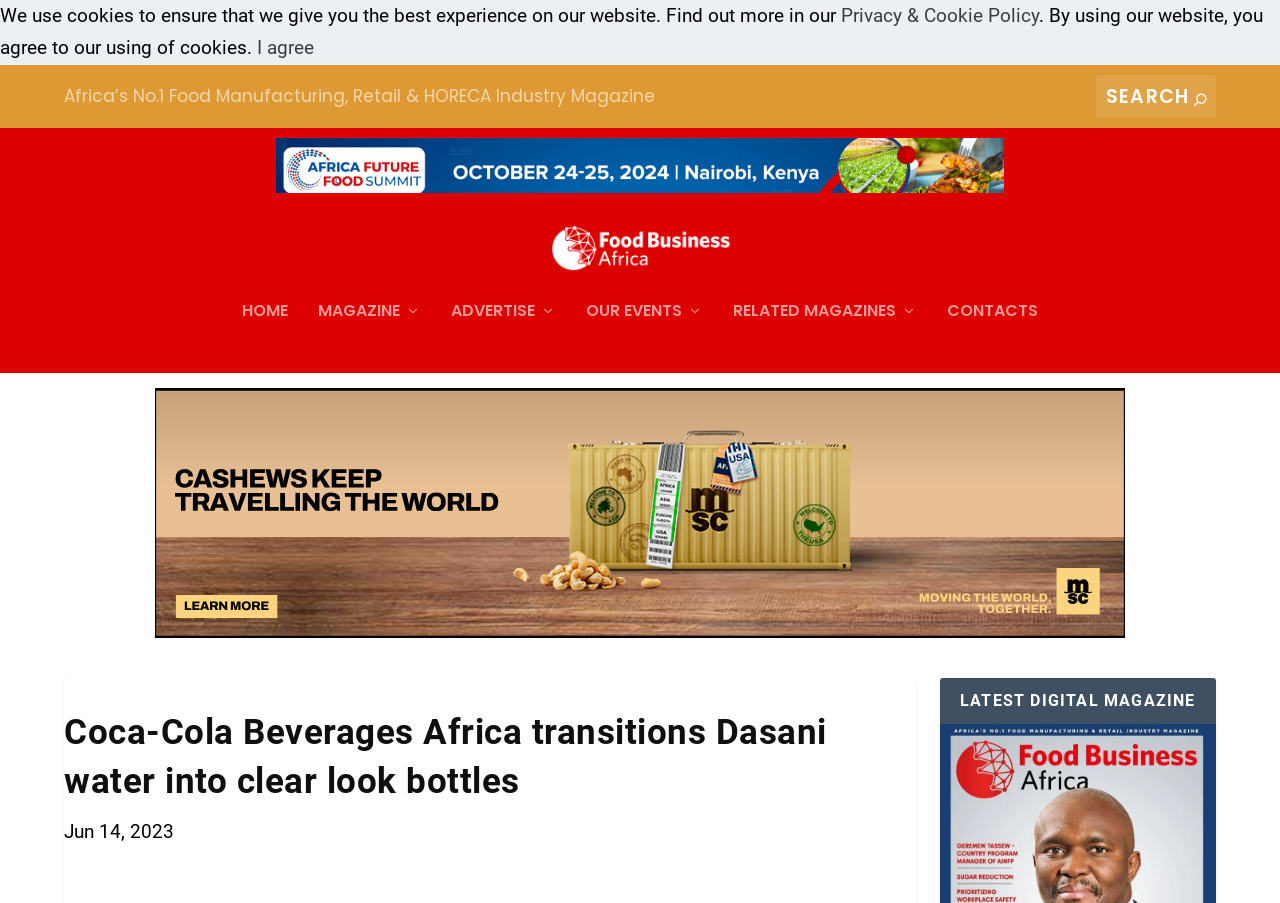Locate the bounding box coordinates of the clickable element to fulfill the following instruction: "Check the latest digital magazine". Provide the coordinates as four float numbers between 0 and 1 in the format [left, top, right, bottom].

[0.734, 0.779, 0.95, 0.83]